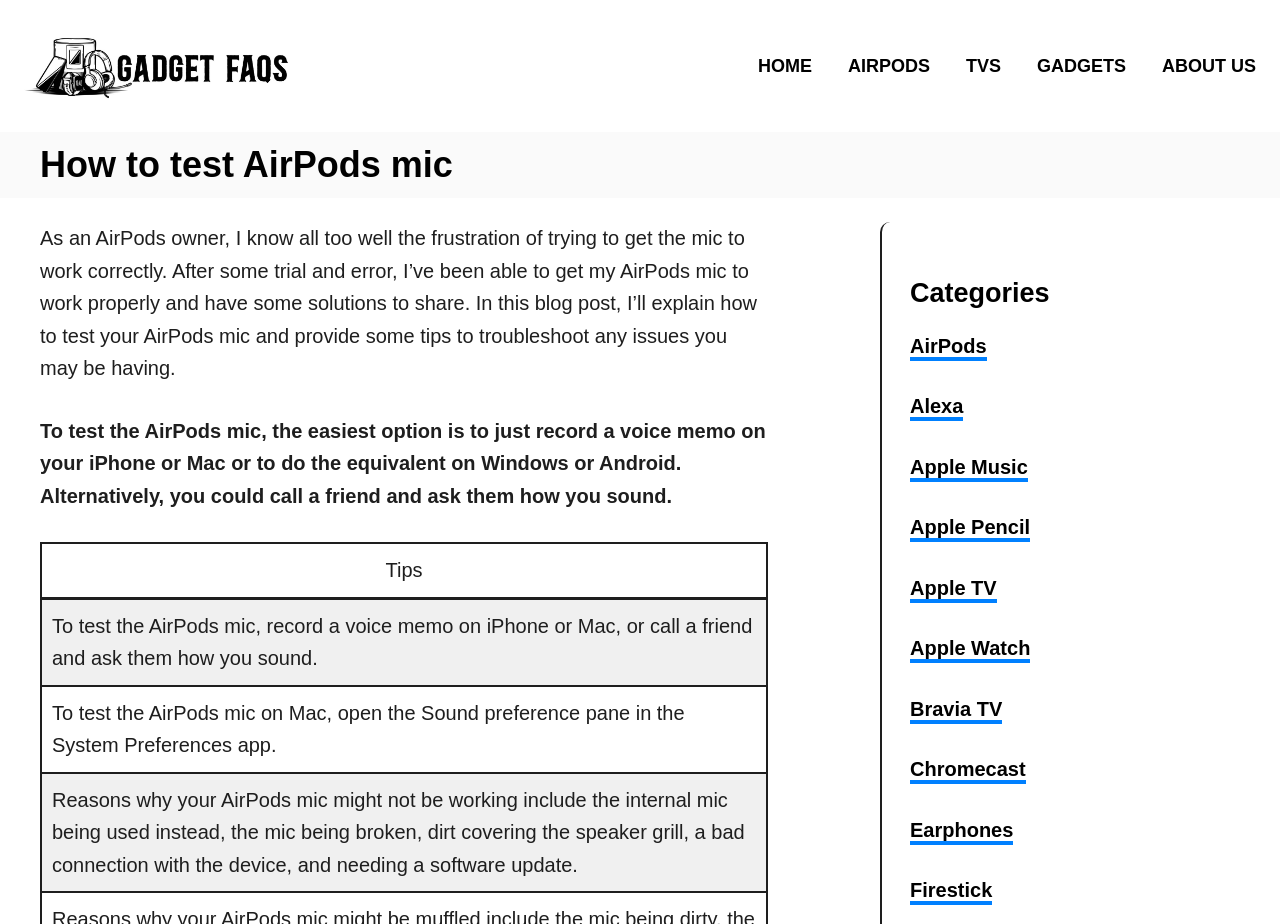Reply to the question with a single word or phrase:
How can you test the AirPods mic?

Record a voice memo or call a friend